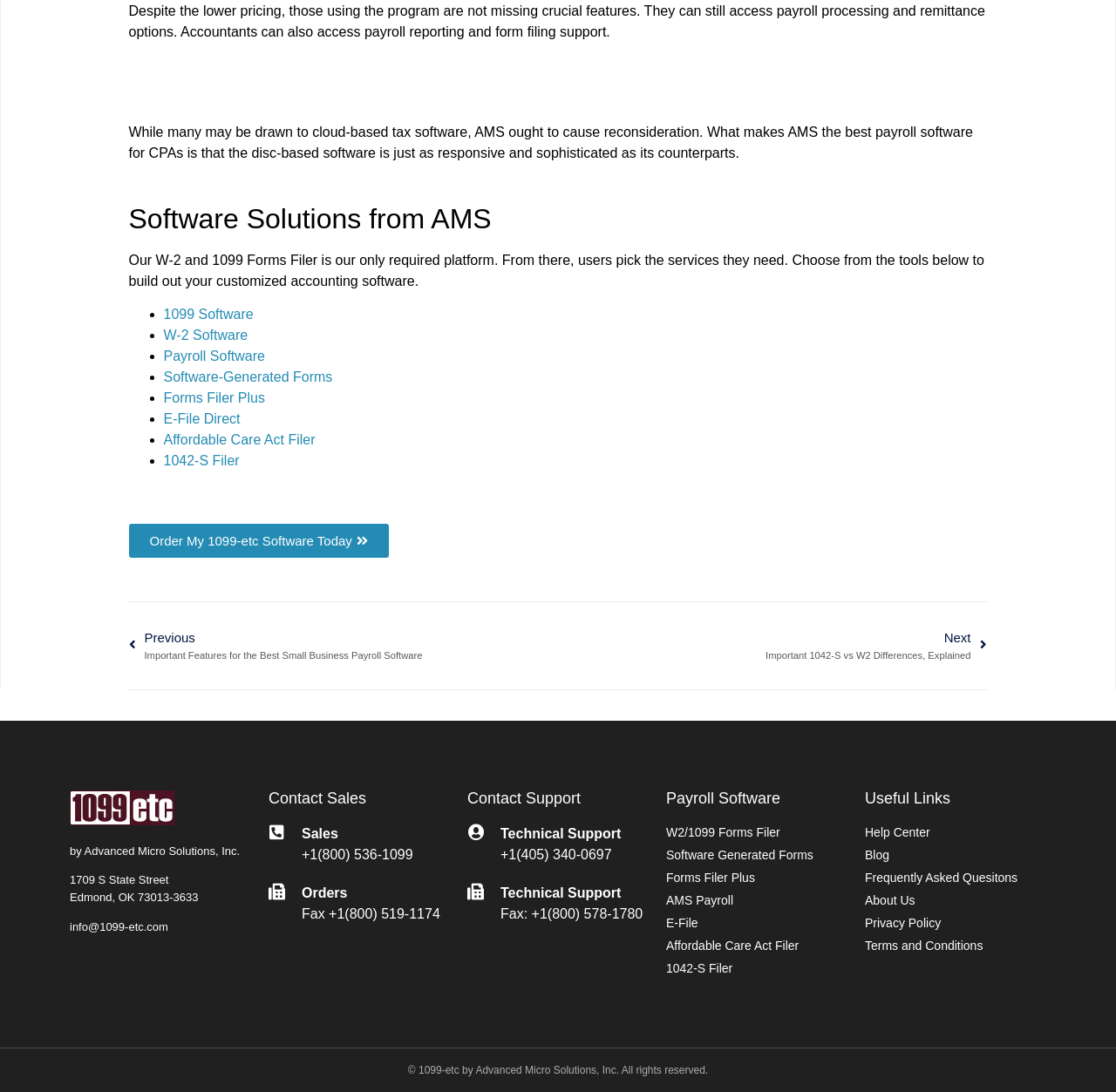Determine the bounding box coordinates of the clickable element necessary to fulfill the instruction: "Subscribe to the newsletter". Provide the coordinates as four float numbers within the 0 to 1 range, i.e., [left, top, right, bottom].

None